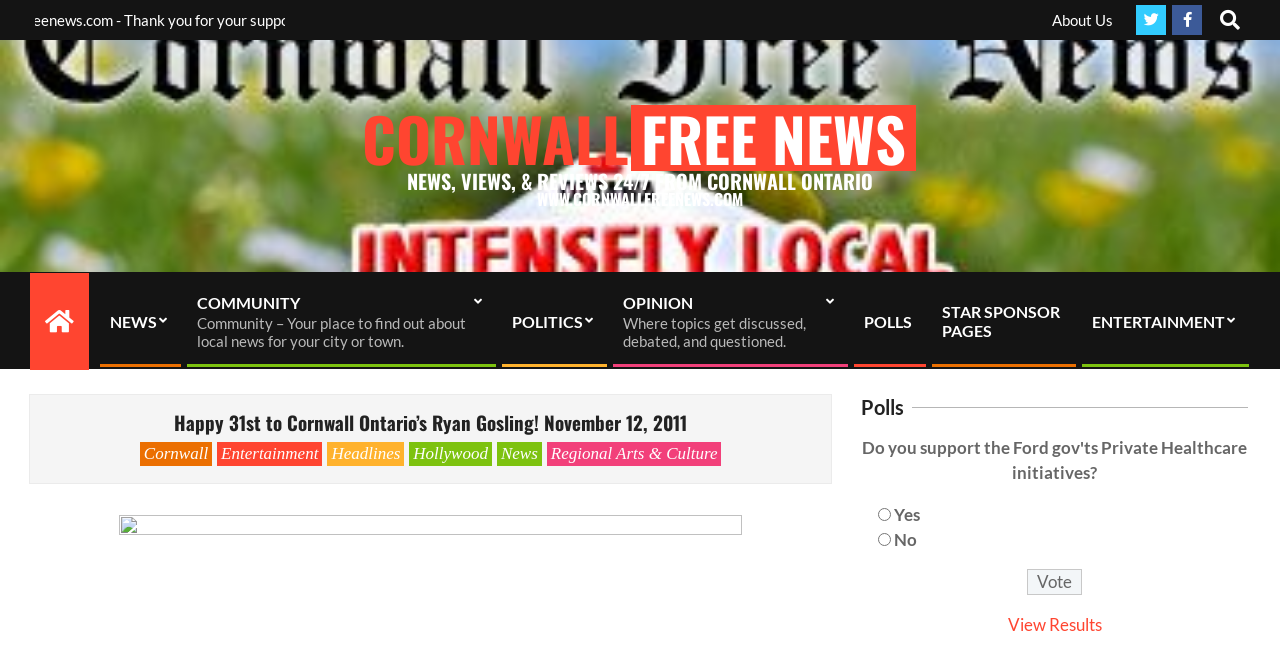Write an exhaustive caption that covers the webpage's main aspects.

The webpage appears to be a news article page from The Cornwall Free News, with a focus on celebrating Ryan Gosling's 31st birthday. At the top, there is a navigation menu with links to various sections, including "About Us", "Search", and social media icons. Below this, there is a large banner with the website's name and tagline.

On the left side, there is a primary navigation menu with links to different categories, such as "NEWS", "COMMUNITY", "POLITICS", "OPINION", "POLLS", and "ENTERTAINMENT". Each category has an icon next to it.

The main content area is divided into two sections. The top section has a heading that reads "Happy 31st to Cornwall Ontario’s Ryan Gosling! November 12, 2011" and is followed by a series of links to related topics, including "Cornwall", "Entertainment", "Headlines", "Hollywood", "News", and "Regional Arts & Culture".

The bottom section is dedicated to a poll, with a heading that reads "Polls". There are two radio buttons with options "Yes Yes Yes" and "No No No", and a "Vote" button below them. Next to the vote button, there is a link to "View Results".

Overall, the webpage has a simple and organized layout, with clear headings and concise text. The use of icons and images adds visual interest to the page.